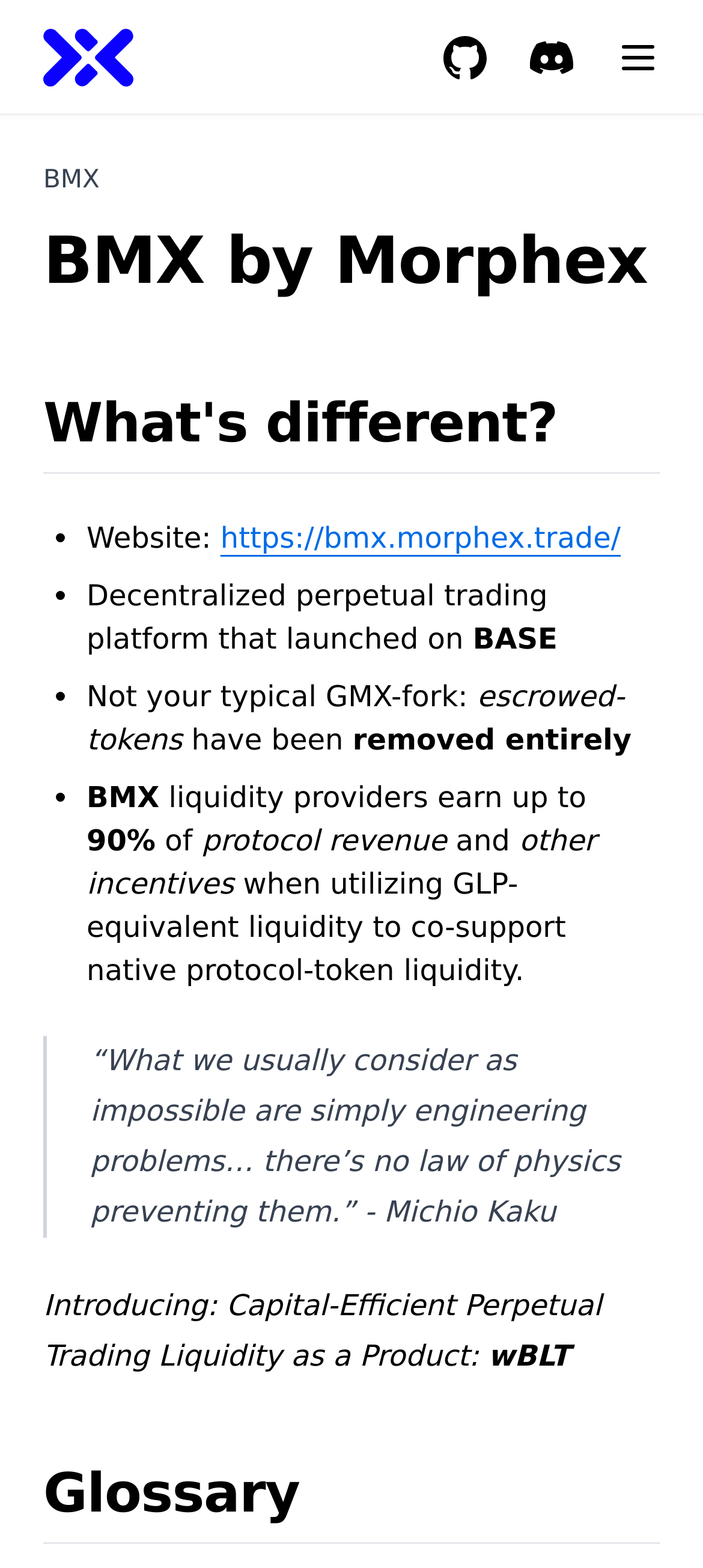Locate the bounding box coordinates of the element I should click to achieve the following instruction: "View Trading Guide".

[0.041, 0.219, 0.928, 0.257]